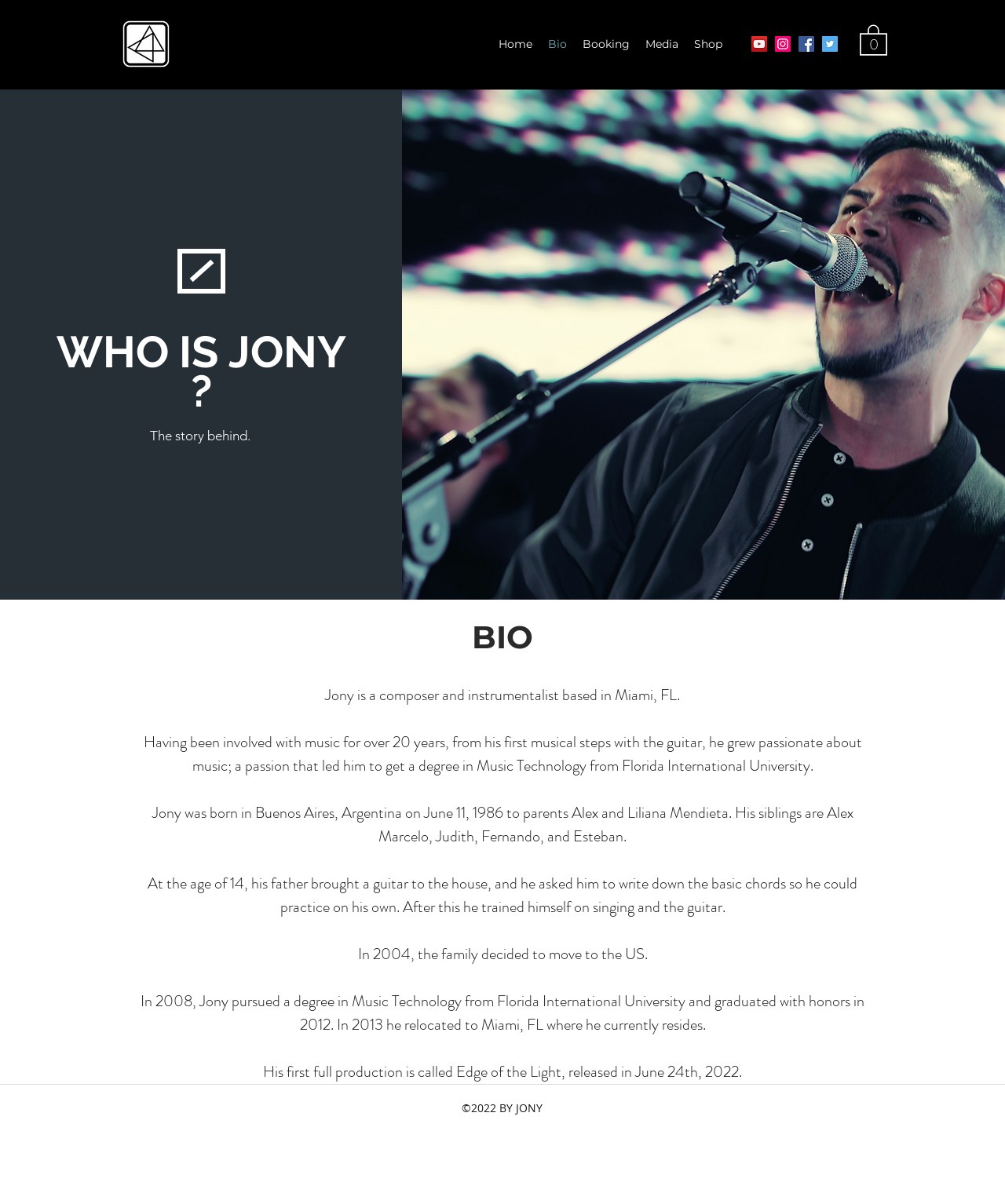What is the name of Jony's first full production?
Look at the screenshot and respond with one word or a short phrase.

Edge of the Light